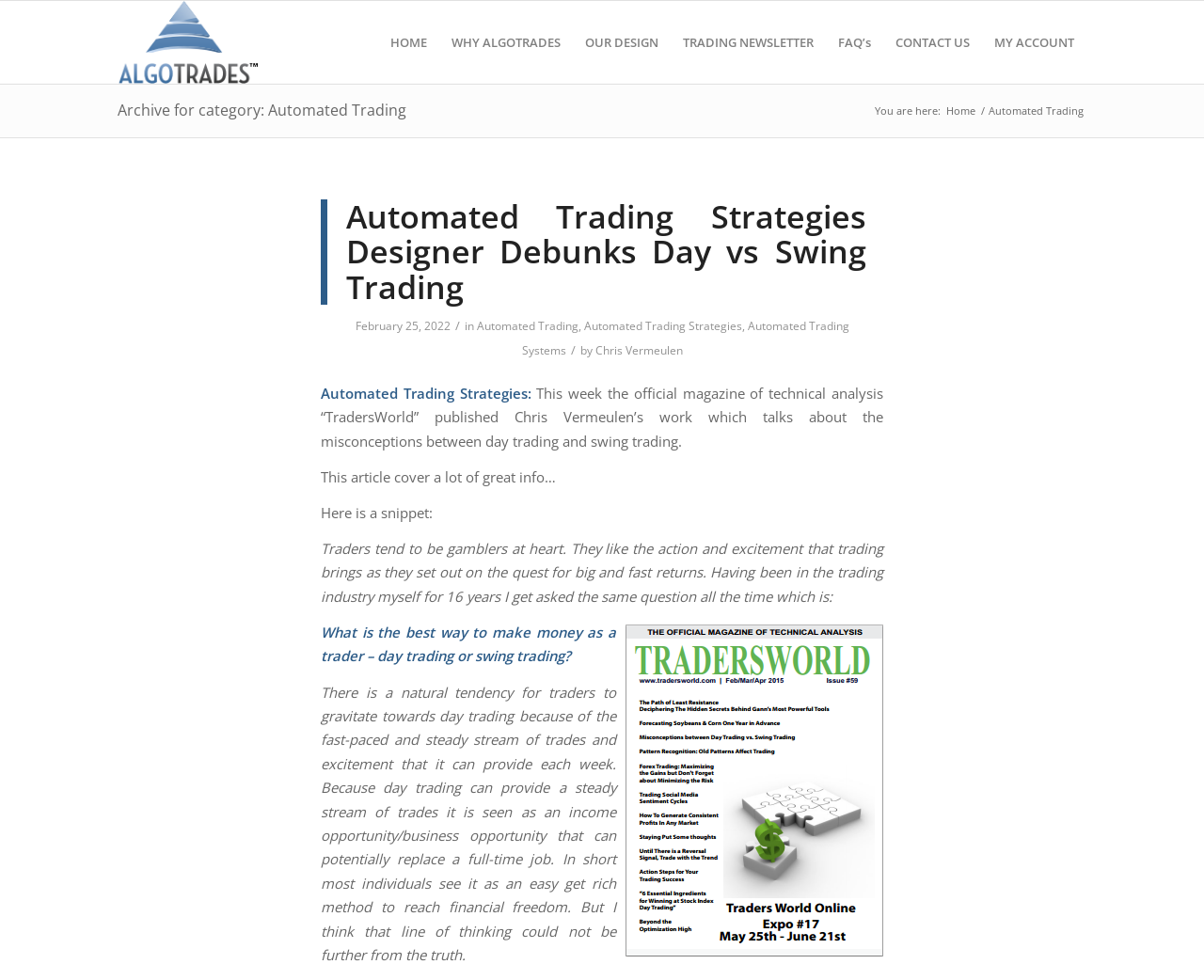Answer this question using a single word or a brief phrase:
What is the topic of the article?

Day trading vs Swing trading